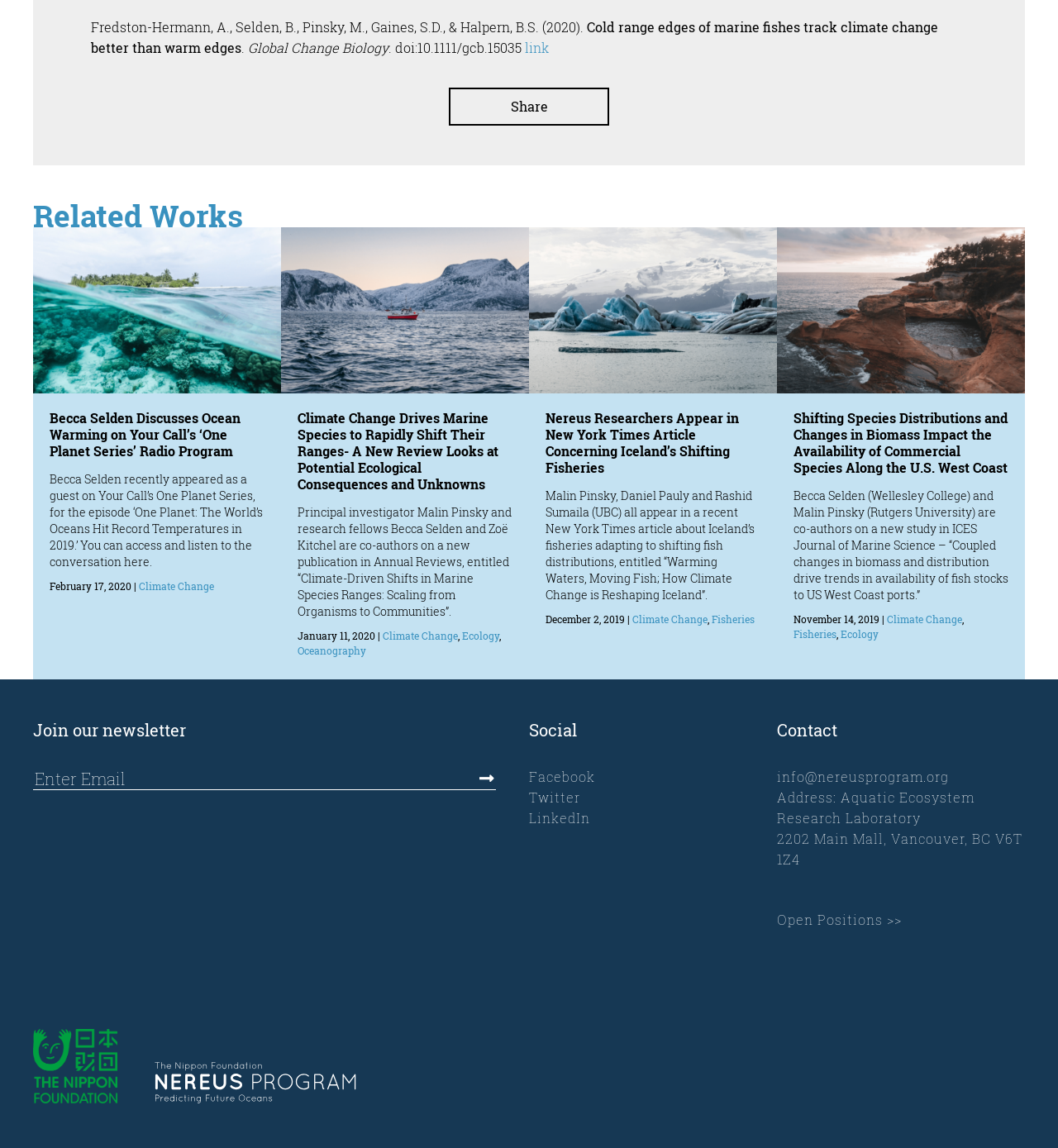Please mark the clickable region by giving the bounding box coordinates needed to complete this instruction: "Click the 'Climate Change' link".

[0.362, 0.548, 0.433, 0.56]